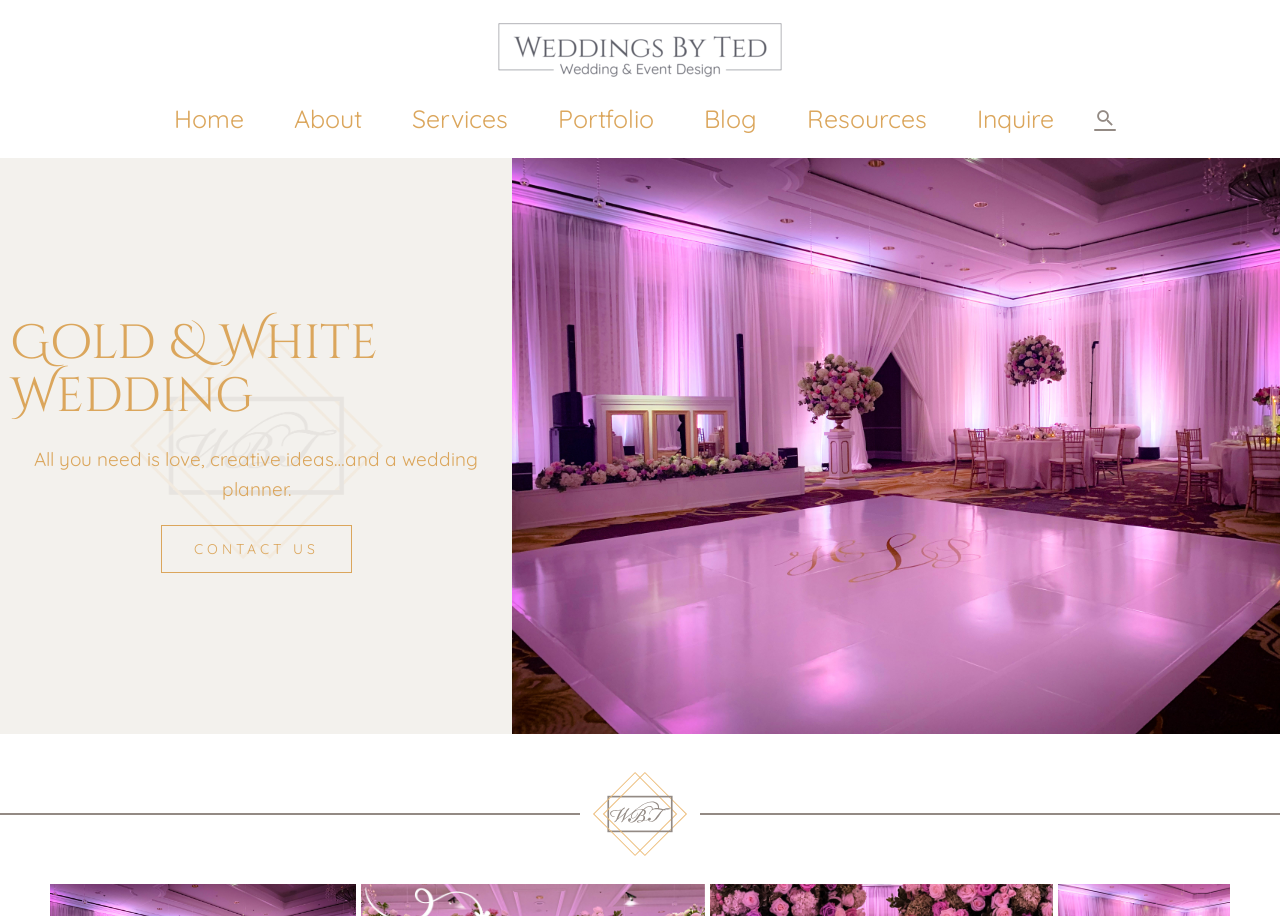What is the name of the website?
Based on the image, give a concise answer in the form of a single word or short phrase.

Weddings By Ted